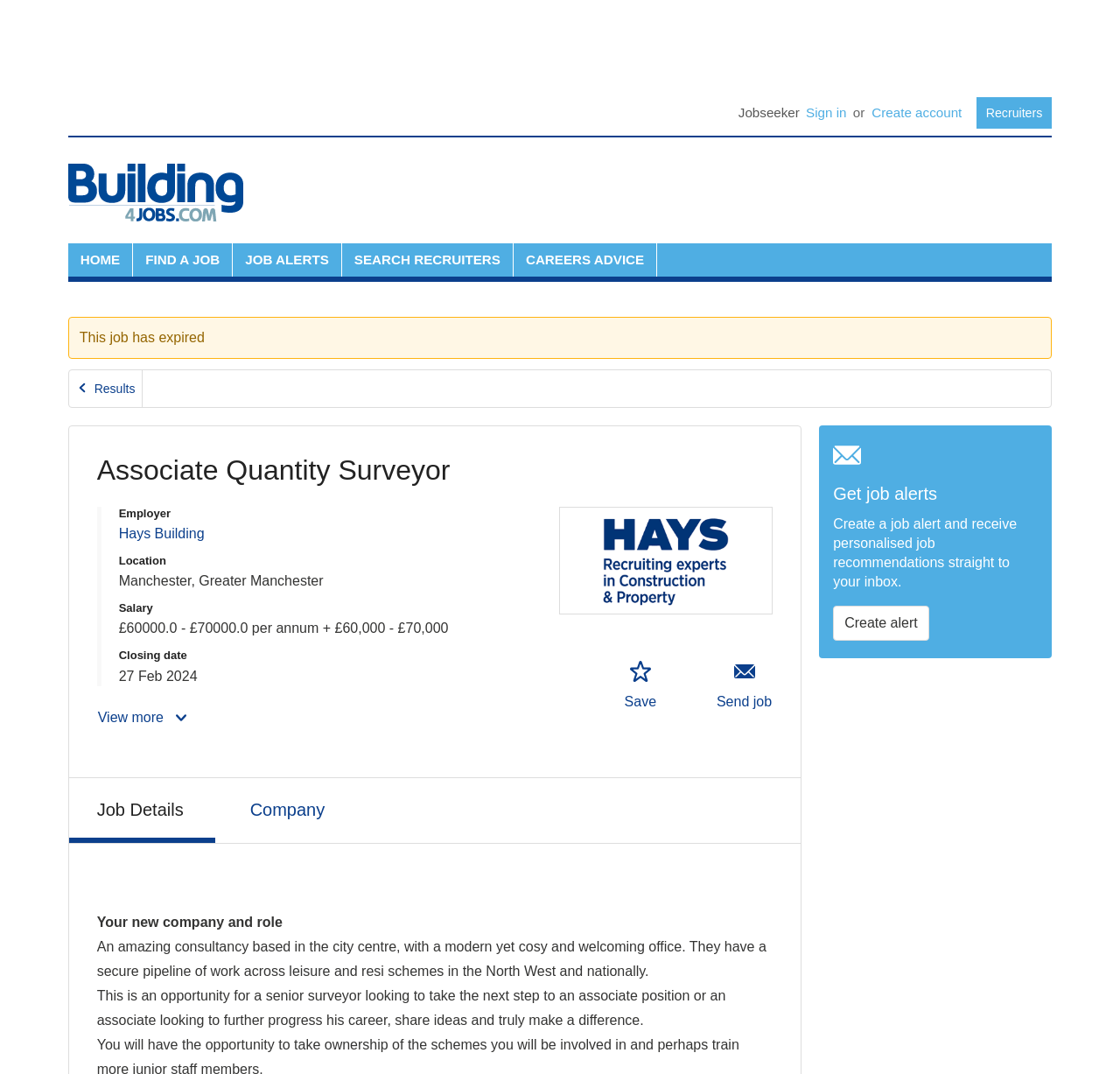Bounding box coordinates should be in the format (top-left x, top-left y, bottom-right x, bottom-right y) and all values should be floating point numbers between 0 and 1. Determine the bounding box coordinate for the UI element described as: Company

[0.198, 0.724, 0.318, 0.78]